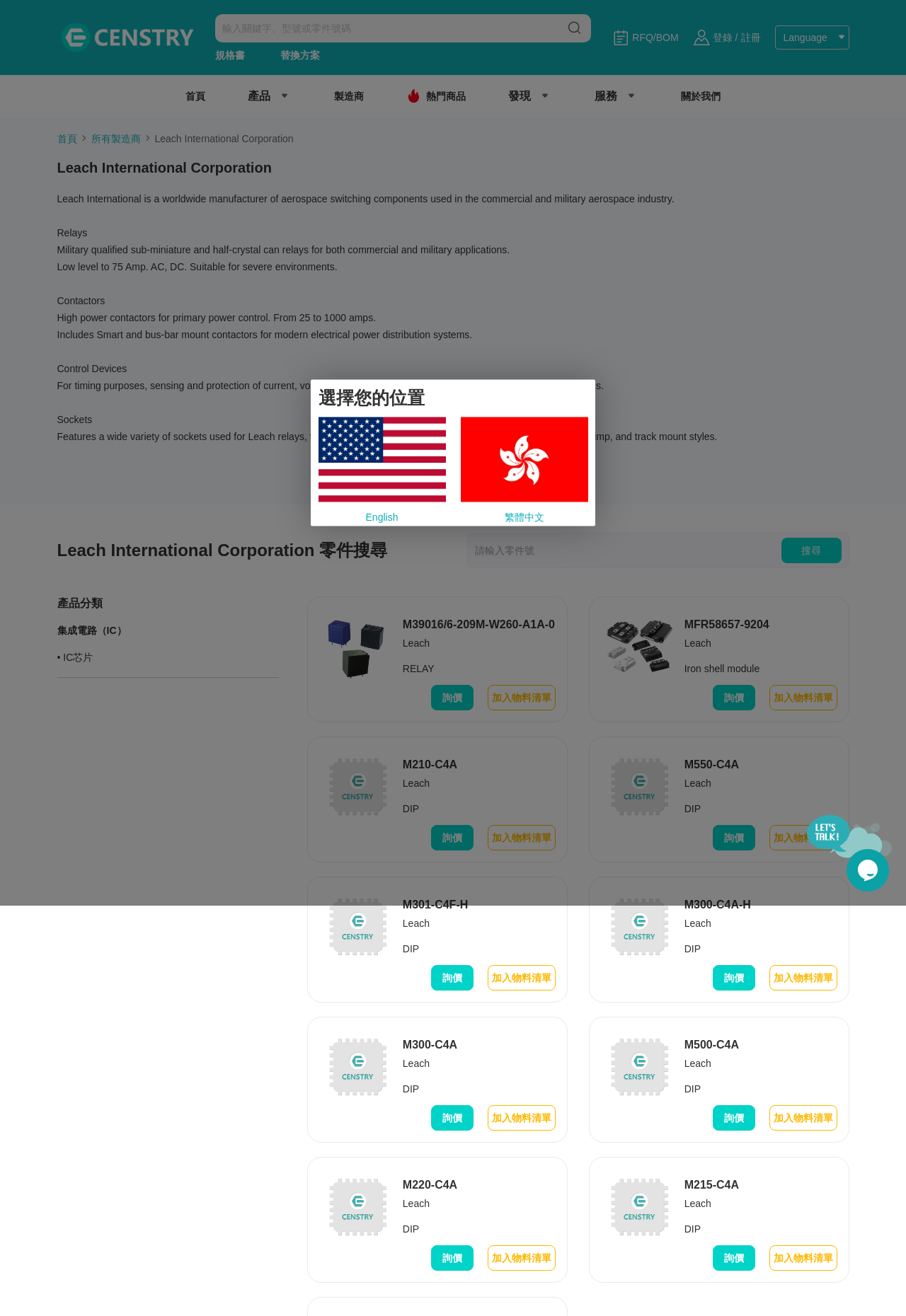What is the text of the webpage's headline?

Leach International Corporation